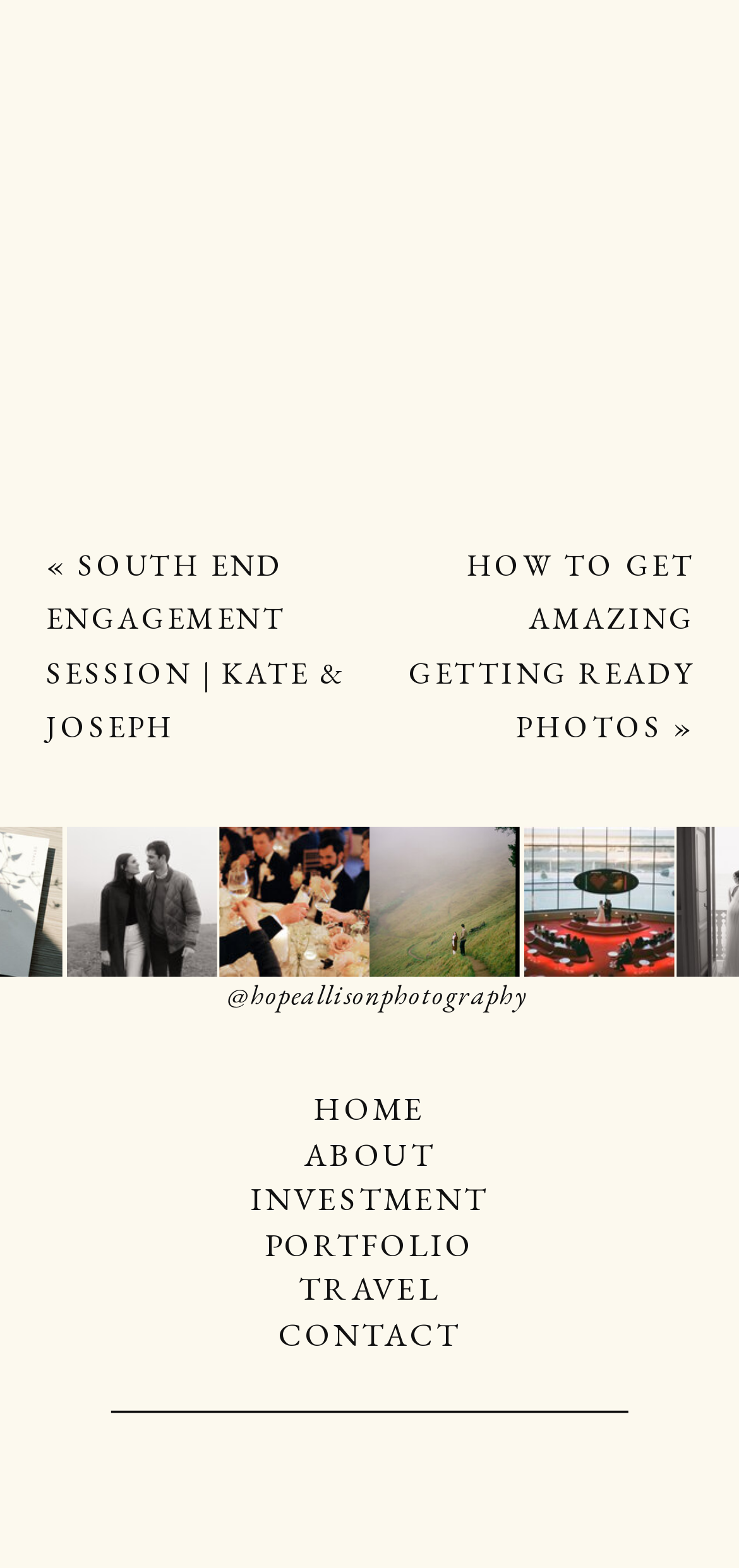Answer the following query concisely with a single word or phrase:
Where is the engagement session located?

South End